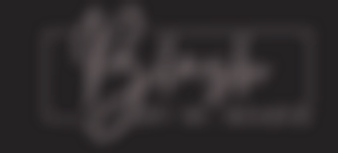Give a one-word or short-phrase answer to the following question: 
What is the background color of the logo?

Dark